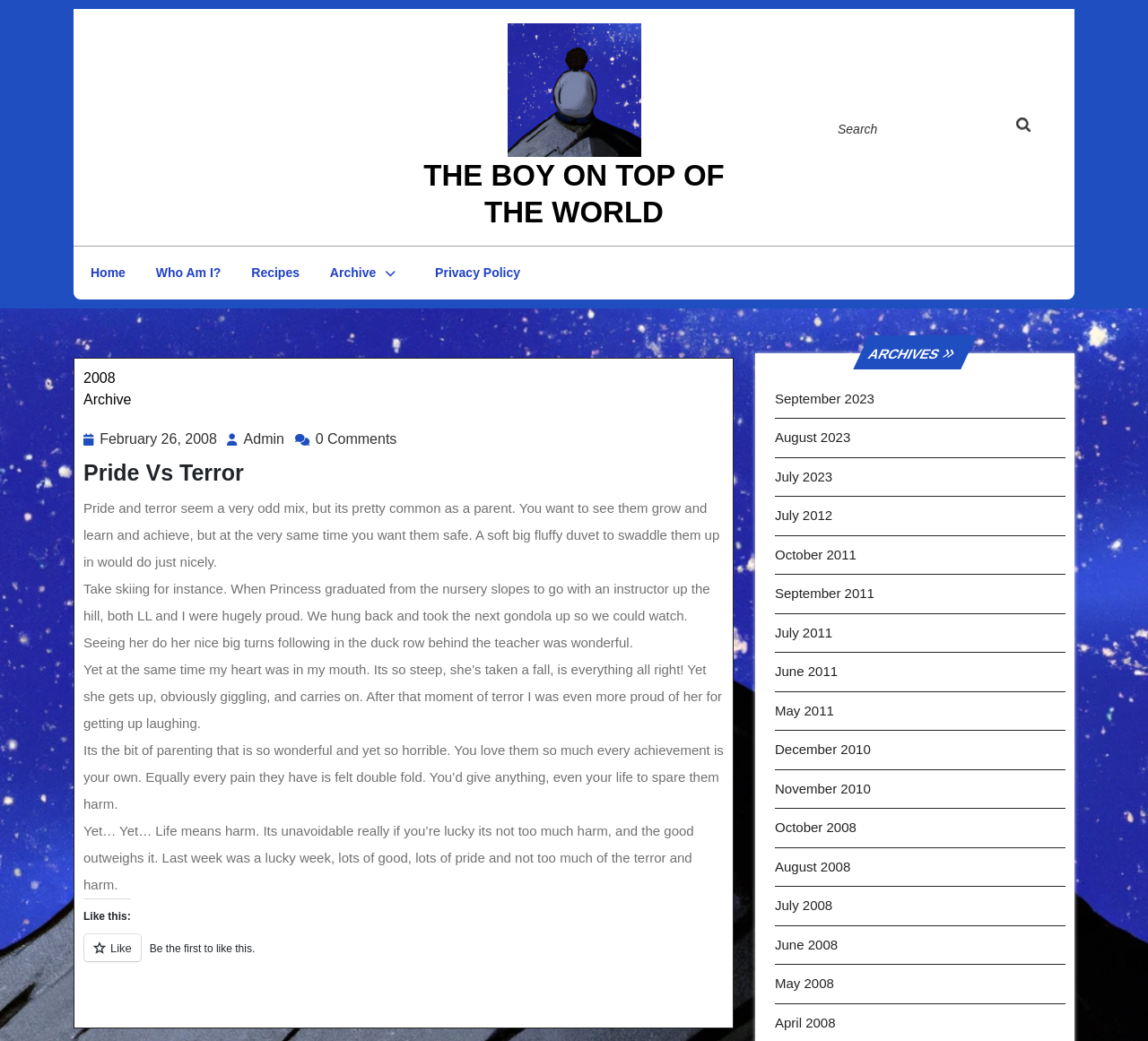Use a single word or phrase to answer the following:
What activity is the author's child doing in the story?

Skiing